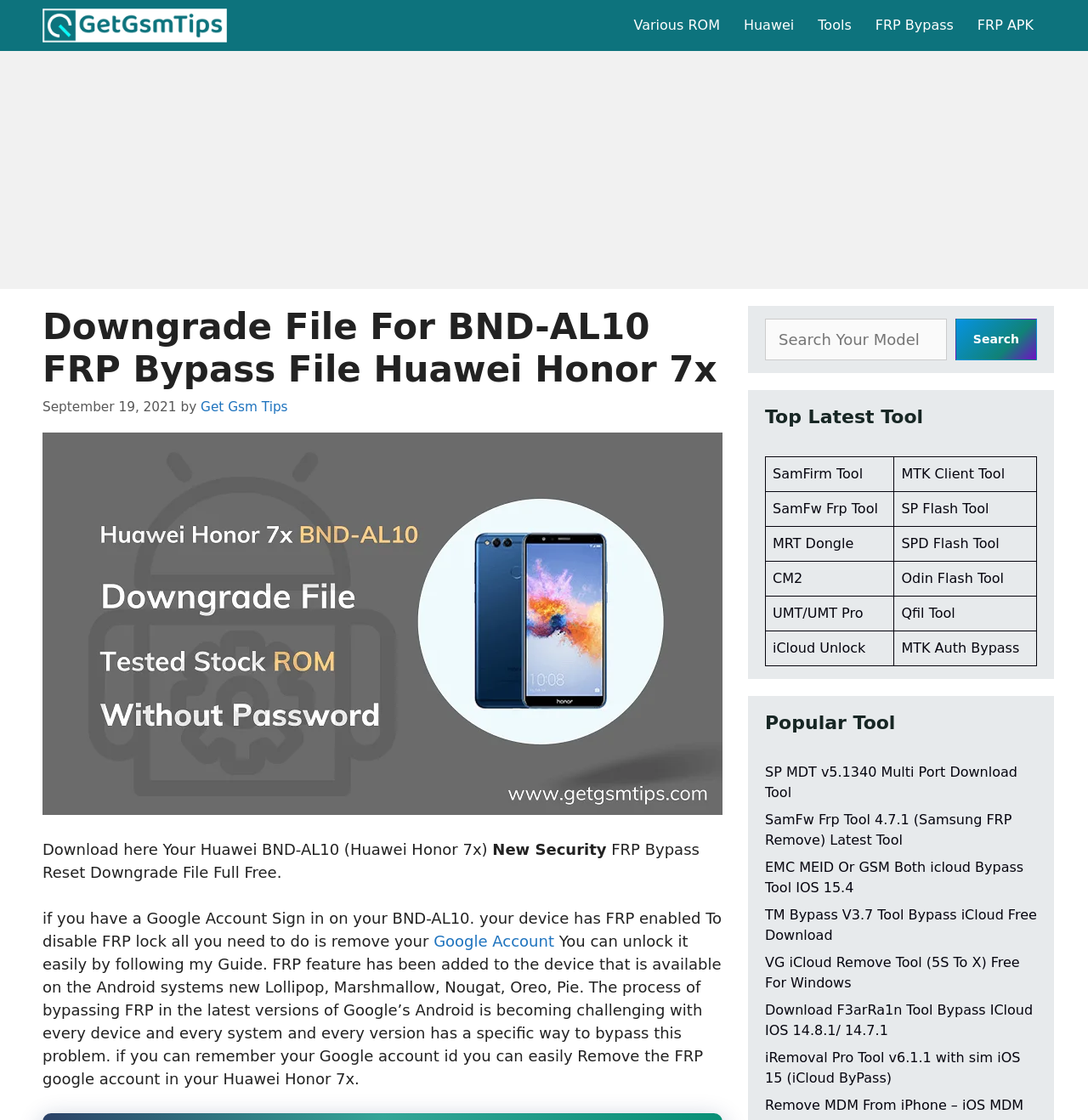Provide an in-depth description of the elements and layout of the webpage.

This webpage is about downloading a security FRP bypass reset downgrade file for Huawei Honor 7x. At the top, there is a navigation bar with links to "Get Gsm Tips", "Various ROM", "Huawei", "Tools", "FRP Bypass", and "FRP APK". Below the navigation bar, there is an advertisement iframe that takes up most of the top section of the page.

The main content of the page is divided into two sections. On the left, there is a heading that reads "Downgrade File For BND-AL10 FRP Bypass File Huawei Honor 7x" followed by a date "September 19, 2021" and a link to "Get Gsm Tips". Below this, there is an image related to the downgrade file, and then a paragraph of text that explains how to download the file and what it does.

On the right side of the page, there is a search bar with a button to search for specific tools. Below the search bar, there is a section titled "Top Latest Tool" that lists several tools in a table format, including "SamFirm Tool", "MTK Client Tool", "SamFw Frp Tool", and others. Each tool has a link to download or learn more about it.

Further down the page, there is another section titled "Popular Tool" that lists several popular tools with links to download or learn more about them. These tools include "SP MDT v5.1340 Multi Port Download Tool", "SamFw Frp Tool 4.7.1", and others.

Overall, this webpage is a resource for people looking to download specific tools and files related to Huawei Honor 7x and FRP bypass.